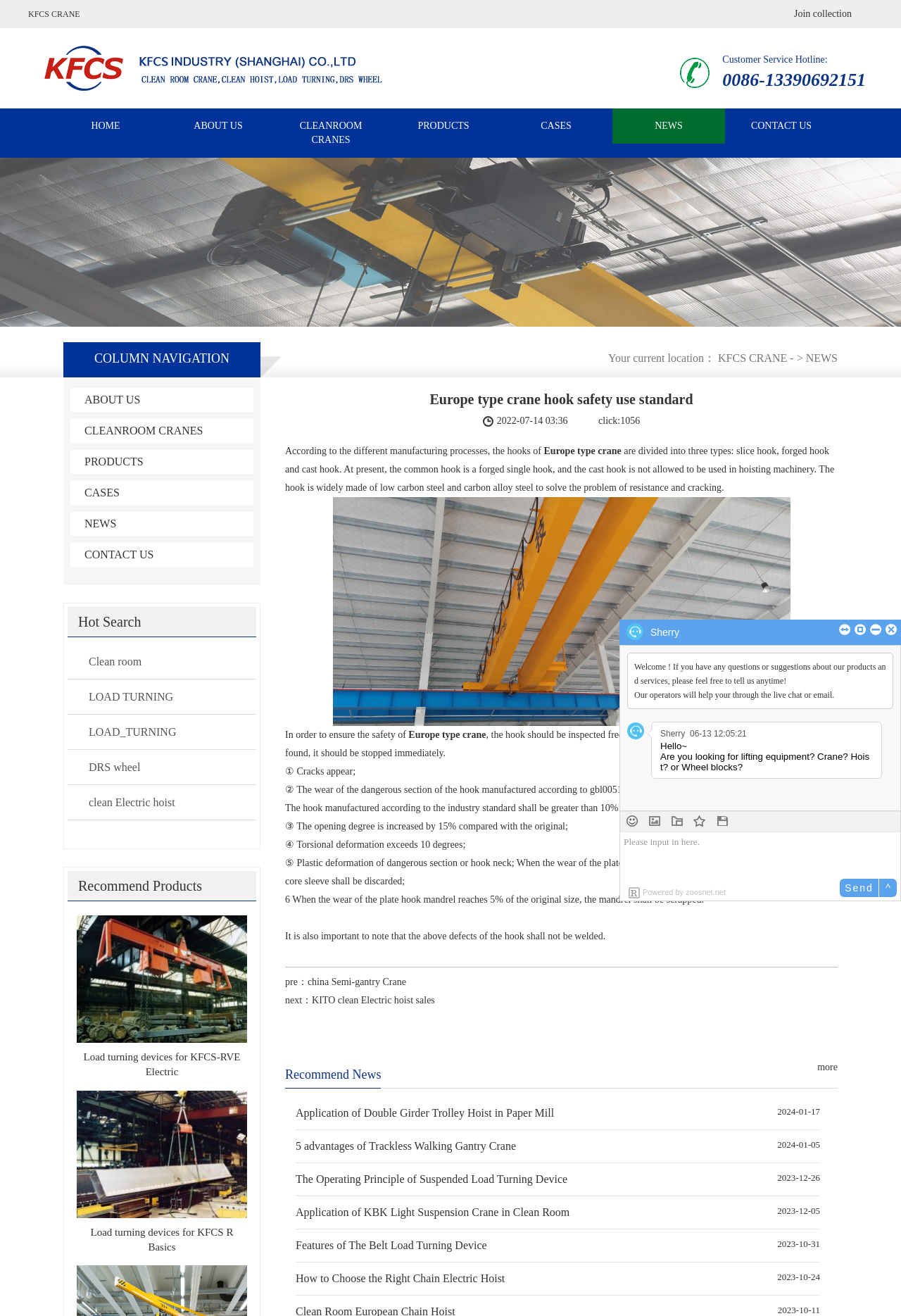Provide an in-depth caption for the elements present on the webpage.

This webpage is about KFCS CRANE, a company that specializes in cranes and hoisting machinery. At the top of the page, there is a heading "KFCS CRANE" and a collection of links to different sections of the website, including "HOME", "ABOUT US", "CLEANROOM CRANES", "PRODUCTS", "CASES", "NEWS", and "CONTACT US". 

To the right of the links, there is a customer service hotline and a button to join a collection. Below the links, there is a list box that takes up the full width of the page. 

On the left side of the page, there is a column navigation section with links to "ABOUT US", "CLEANROOM CRANES", "PRODUCTS", "CASES", "NEWS", and "CONTACT US". Below this section, there is a "Hot Search" section with links to popular search terms, including "Clean room", "LOAD TURNING", and "DRS wheel". 

Further down the page, there is a "Recommend Products" section with links to products, including "Load turning devices for KFCS-RVE Electric" and "Load turning devices for KFCS R Basics", each accompanied by an image. 

The main content of the page is an article about the safety use standard of Europe type crane hooks. The article explains that the hooks should be inspected frequently and lists six conditions under which the hook should be stopped immediately. The article also notes that the above defects of the hook shall not be welded. 

At the bottom of the page, there are links to related news articles, including "Application of Double Girder Trolley Hoist in Paper Mill" and "5 advantages of Trackless Walking Gantry Crane". There are also several images scattered throughout the page, including an image of a crane and several icons.